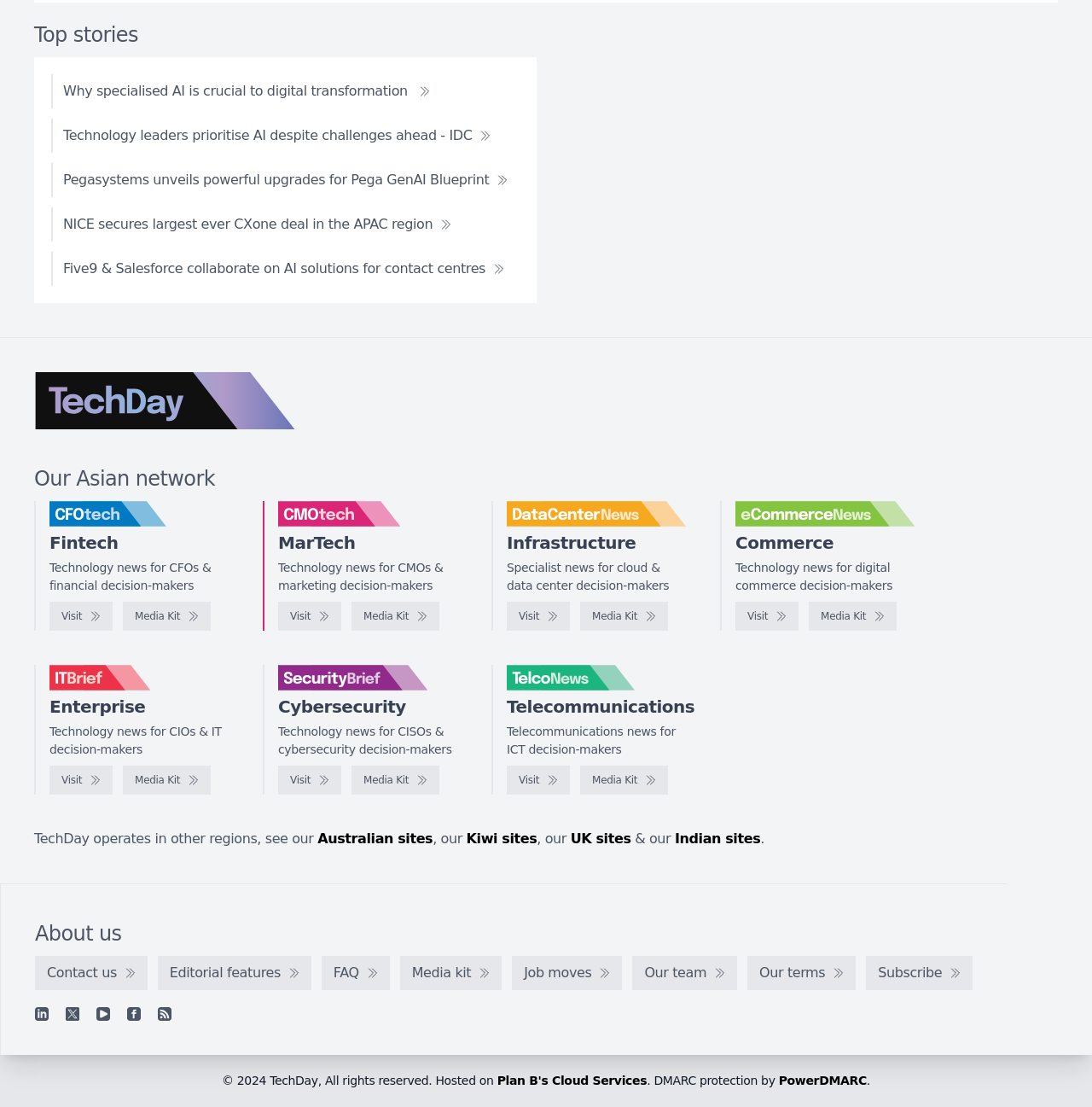Please specify the bounding box coordinates of the region to click in order to perform the following instruction: "Click on the 'Why specialised AI is crucial to digital transformation' link".

[0.047, 0.067, 0.405, 0.098]